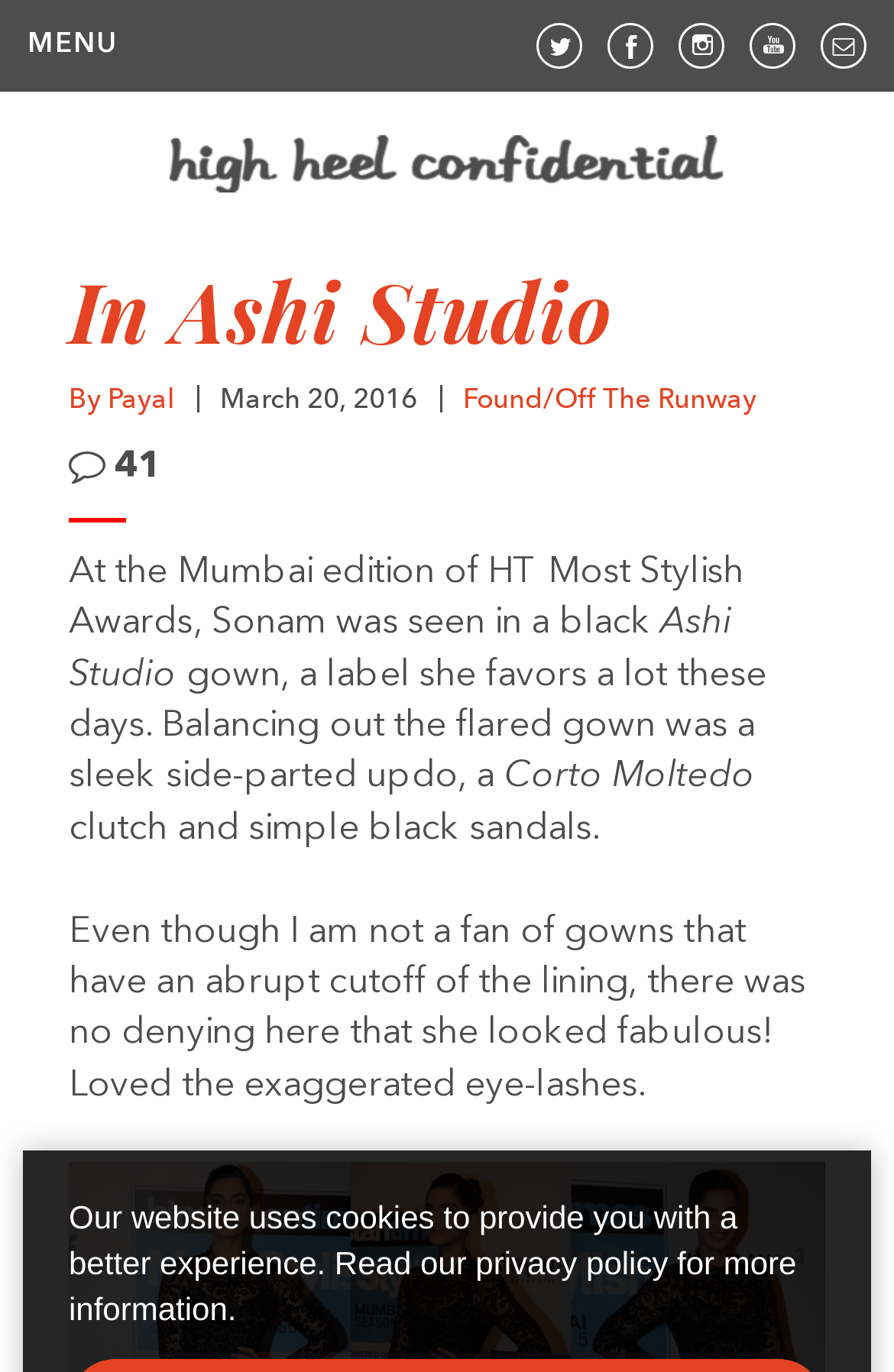Could you specify the bounding box coordinates for the clickable section to complete the following instruction: "Read the article about Sonam in Ashi Studio"?

[0.077, 0.19, 0.923, 0.263]